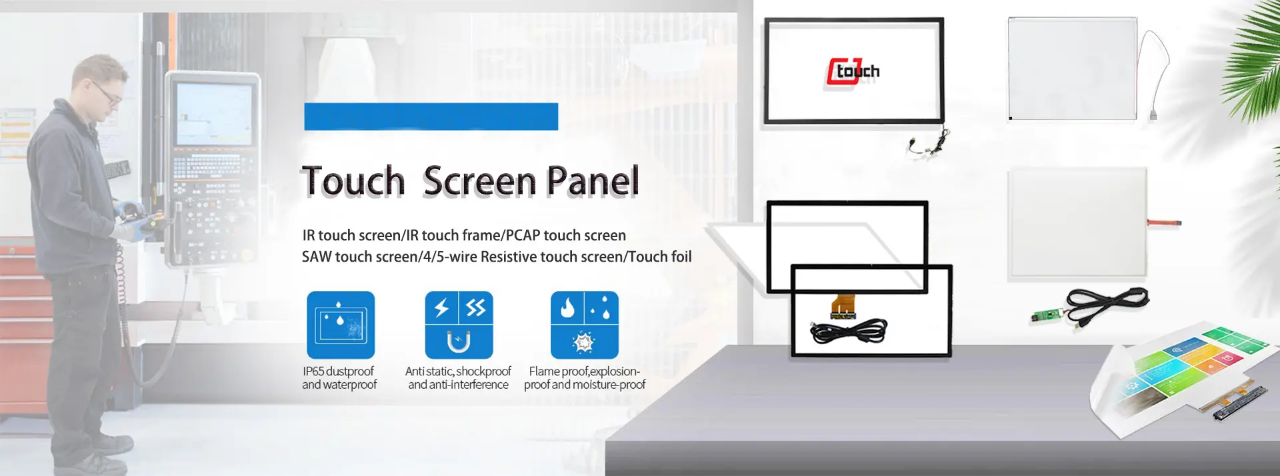Answer the question below in one word or phrase:
What types of touch screens are shown in the background?

IR, PCAP, resistive